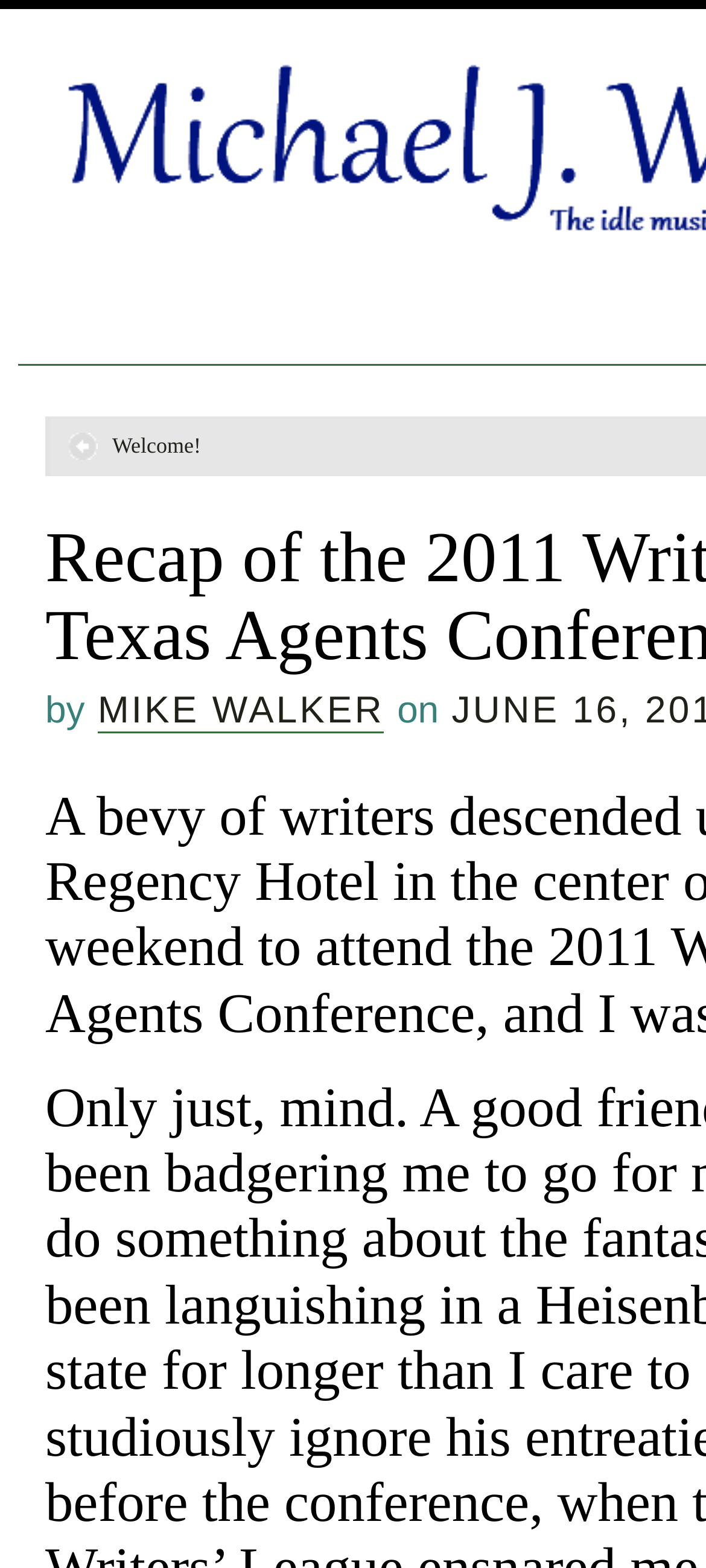Identify and provide the text content of the webpage's primary headline.

Recap of the 2011 Writers’ League of Texas Agents Conference, Day 1